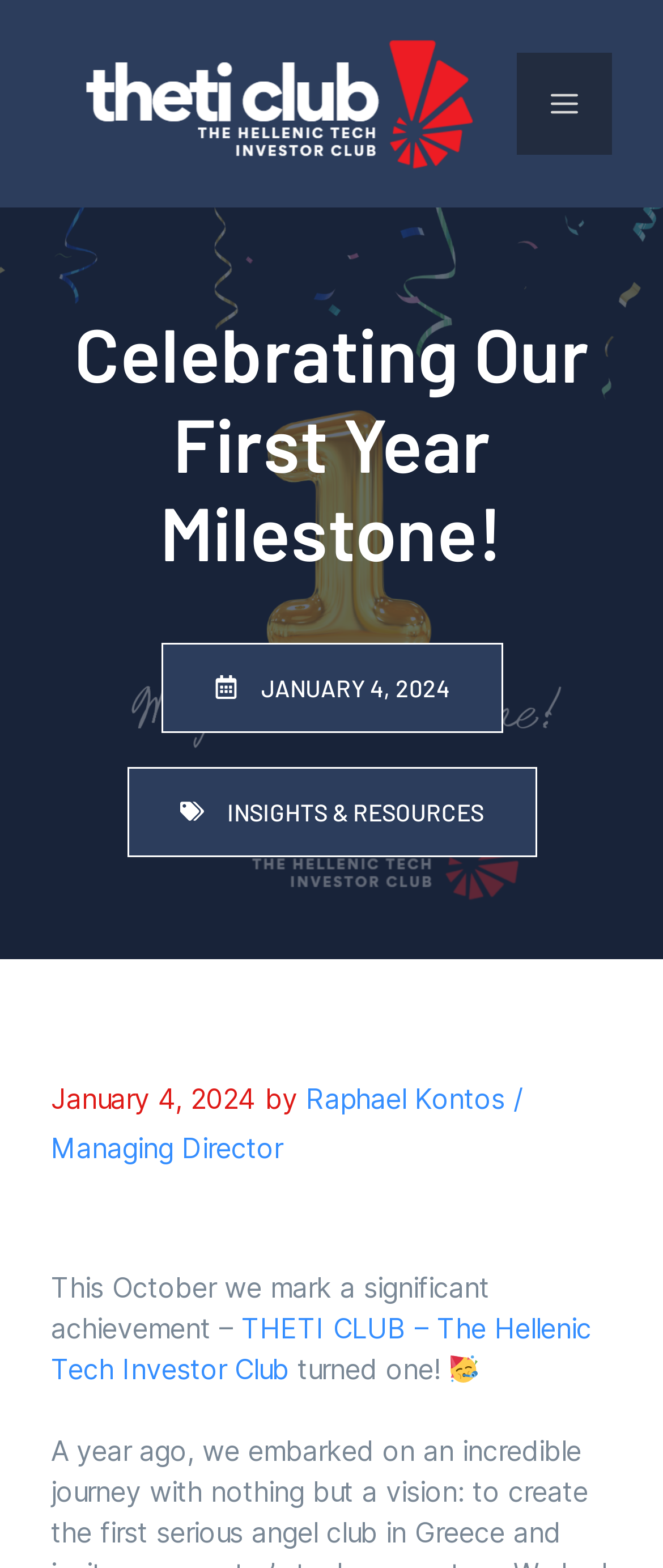What is the date mentioned on the webpage?
Provide a detailed and well-explained answer to the question.

I found the answer by looking at the time element on the webpage, which has a static text 'JANUARY 4, 2024'.